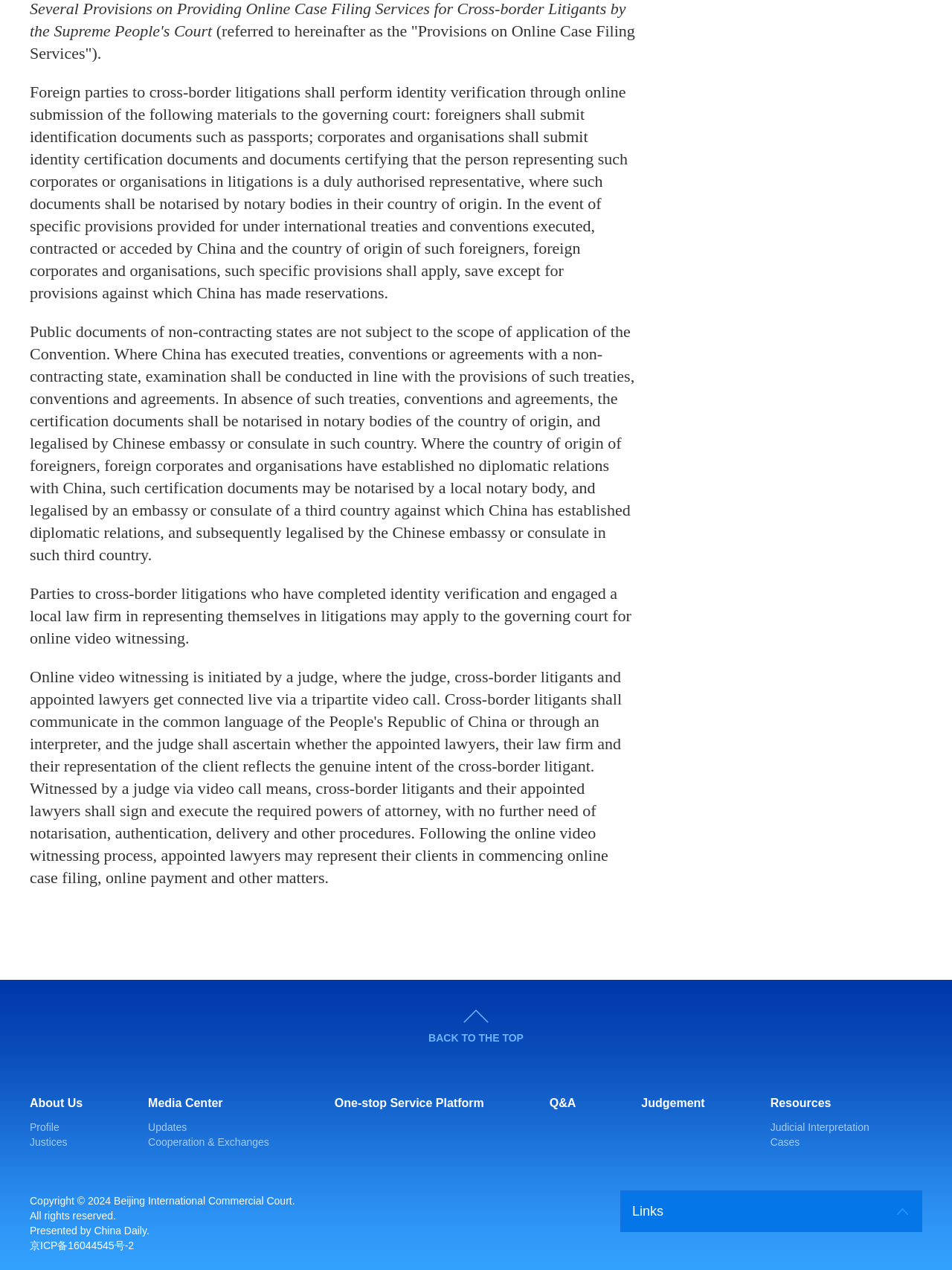Given the element description BACK TO THE TOP, identify the bounding box coordinates for the UI element on the webpage screenshot. The format should be (top-left x, top-left y, bottom-right x, bottom-right y), with values between 0 and 1.

[0.45, 0.795, 0.55, 0.822]